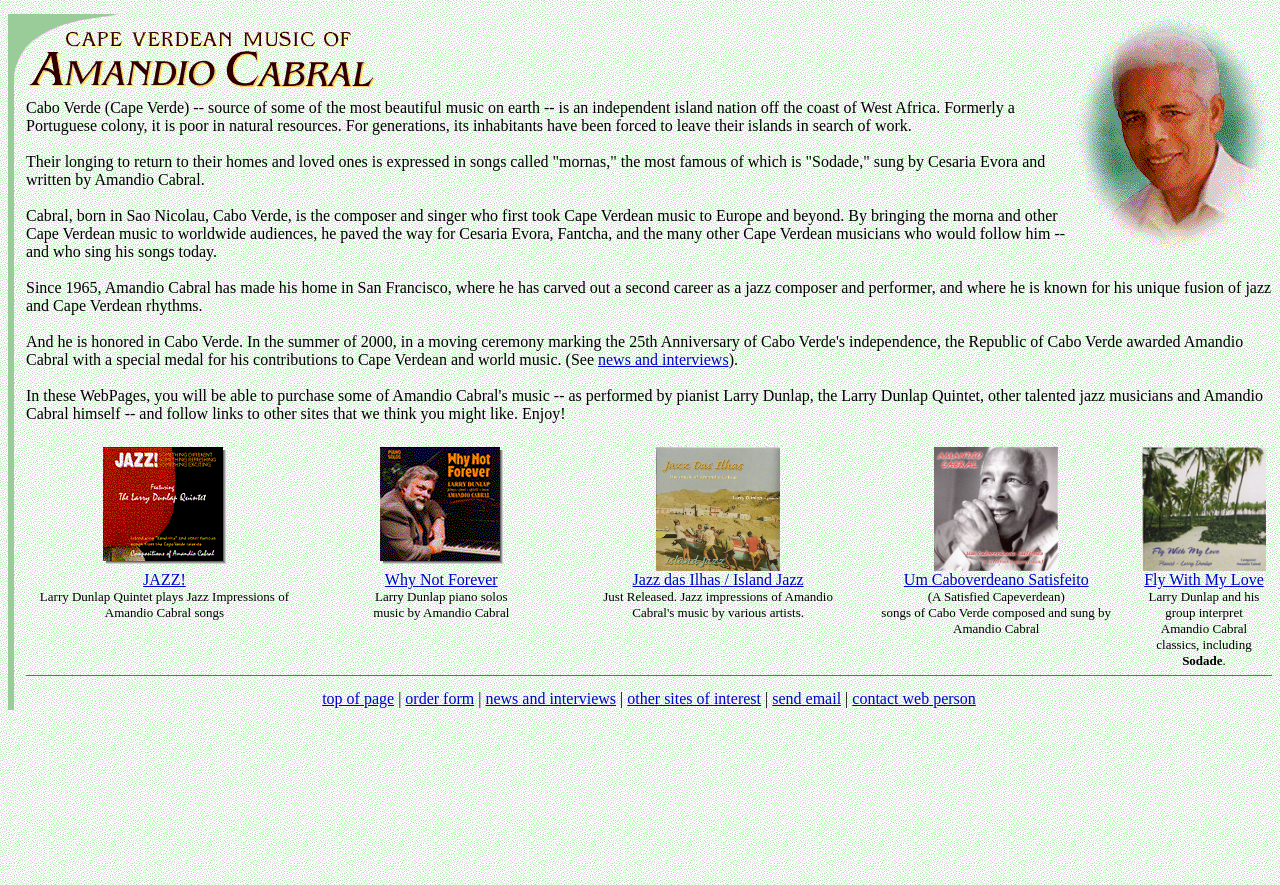Give the bounding box coordinates for the element described as: "parent_node: Fly With My Love".

[0.892, 0.629, 0.989, 0.649]